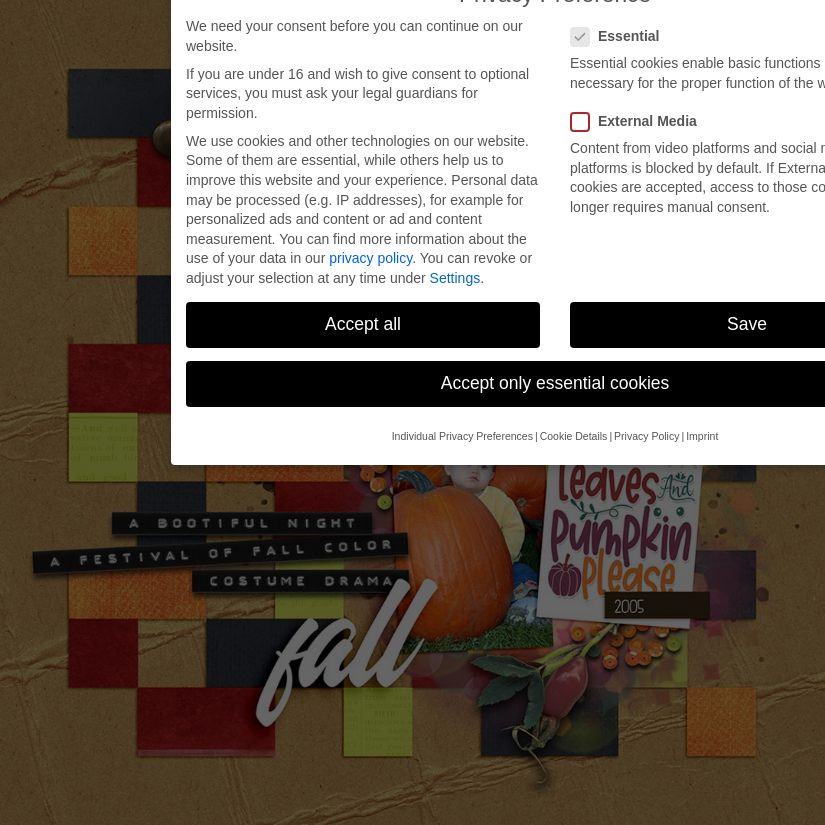What is the background of the image composed of?
Answer the question with a thorough and detailed explanation.

In the background of the image, there are multiple patterned squares and strips in warm hues, enhancing the autumnal feel, which indicates that the background of the image is composed of patterned squares and strips.